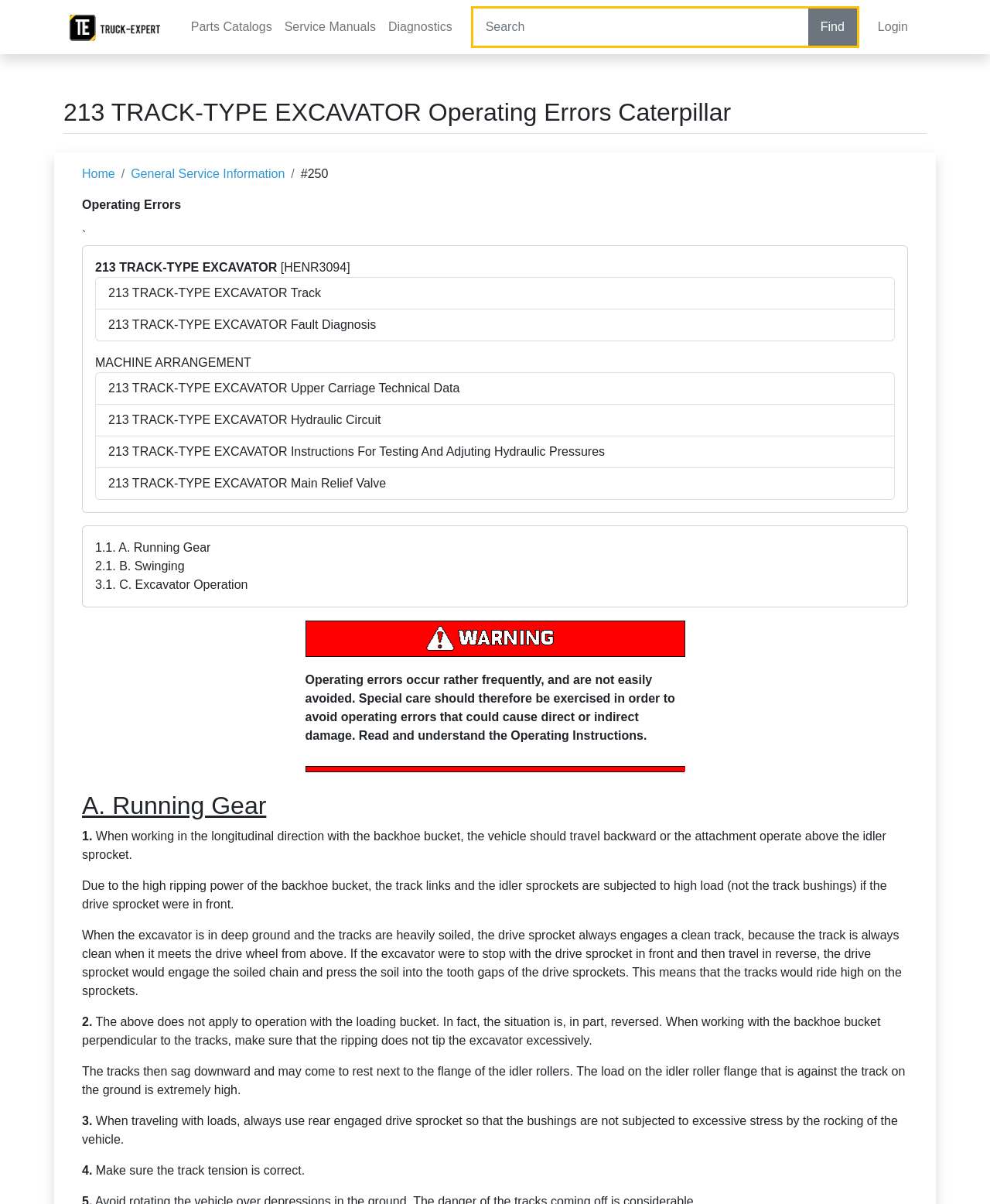Determine the bounding box coordinates for the UI element with the following description: "Parts Catalogs". The coordinates should be four float numbers between 0 and 1, represented as [left, top, right, bottom].

[0.186, 0.01, 0.281, 0.035]